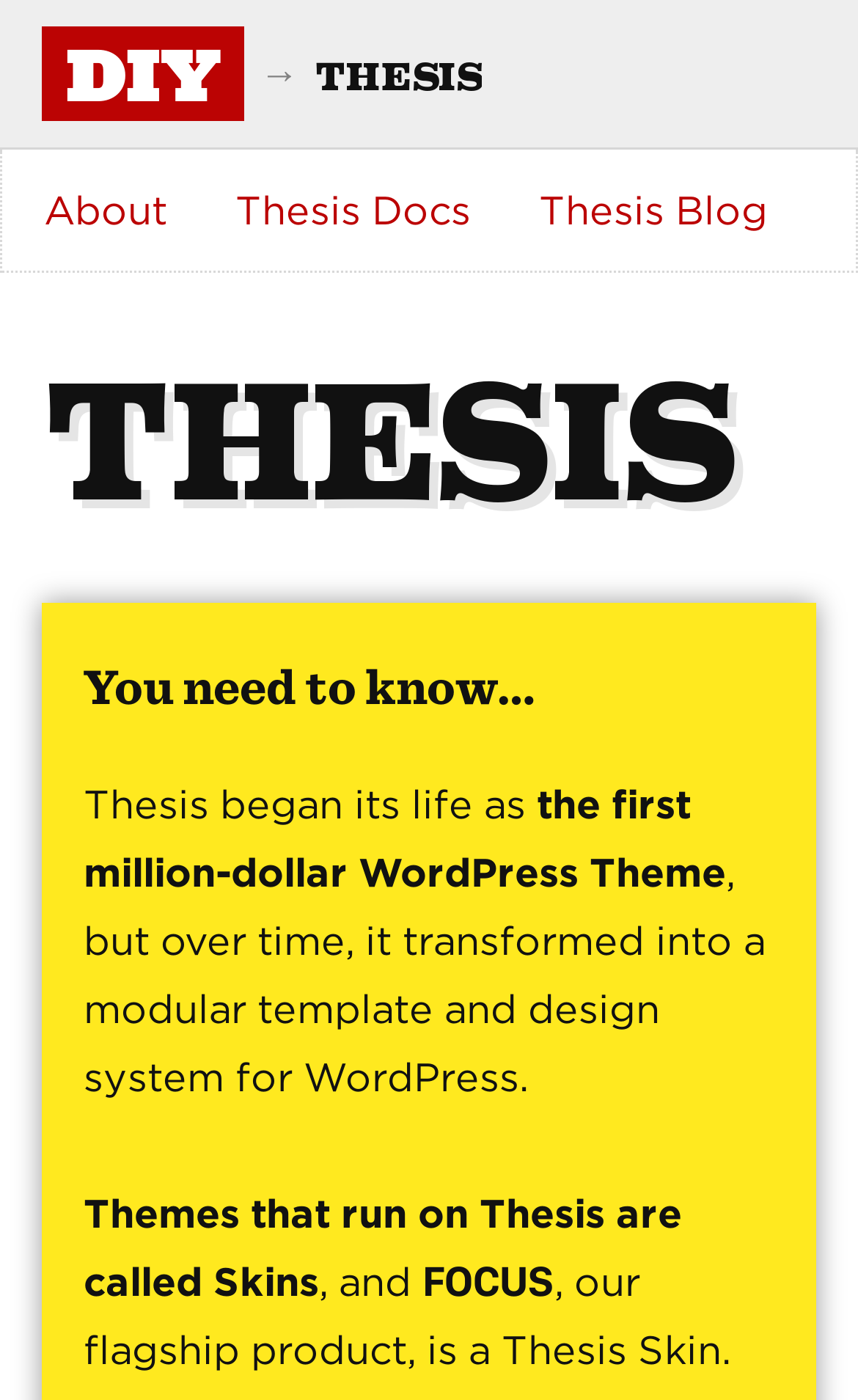Locate the bounding box of the UI element with the following description: "DIY".

[0.049, 0.019, 0.285, 0.086]